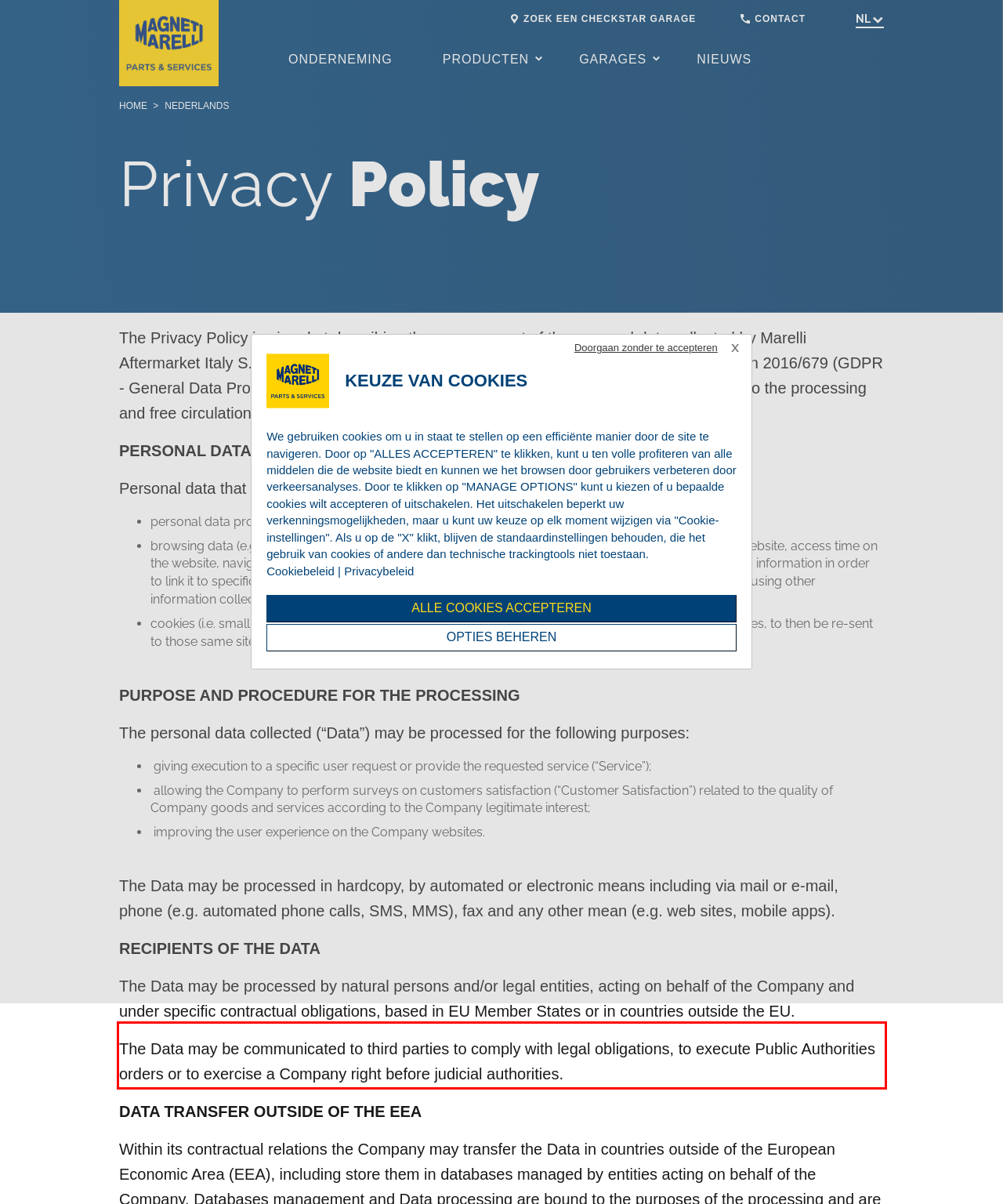Analyze the red bounding box in the provided webpage screenshot and generate the text content contained within.

The Data may be communicated to third parties to comply with legal obligations, to execute Public Authorities orders or to exercise a Company right before judicial authorities.